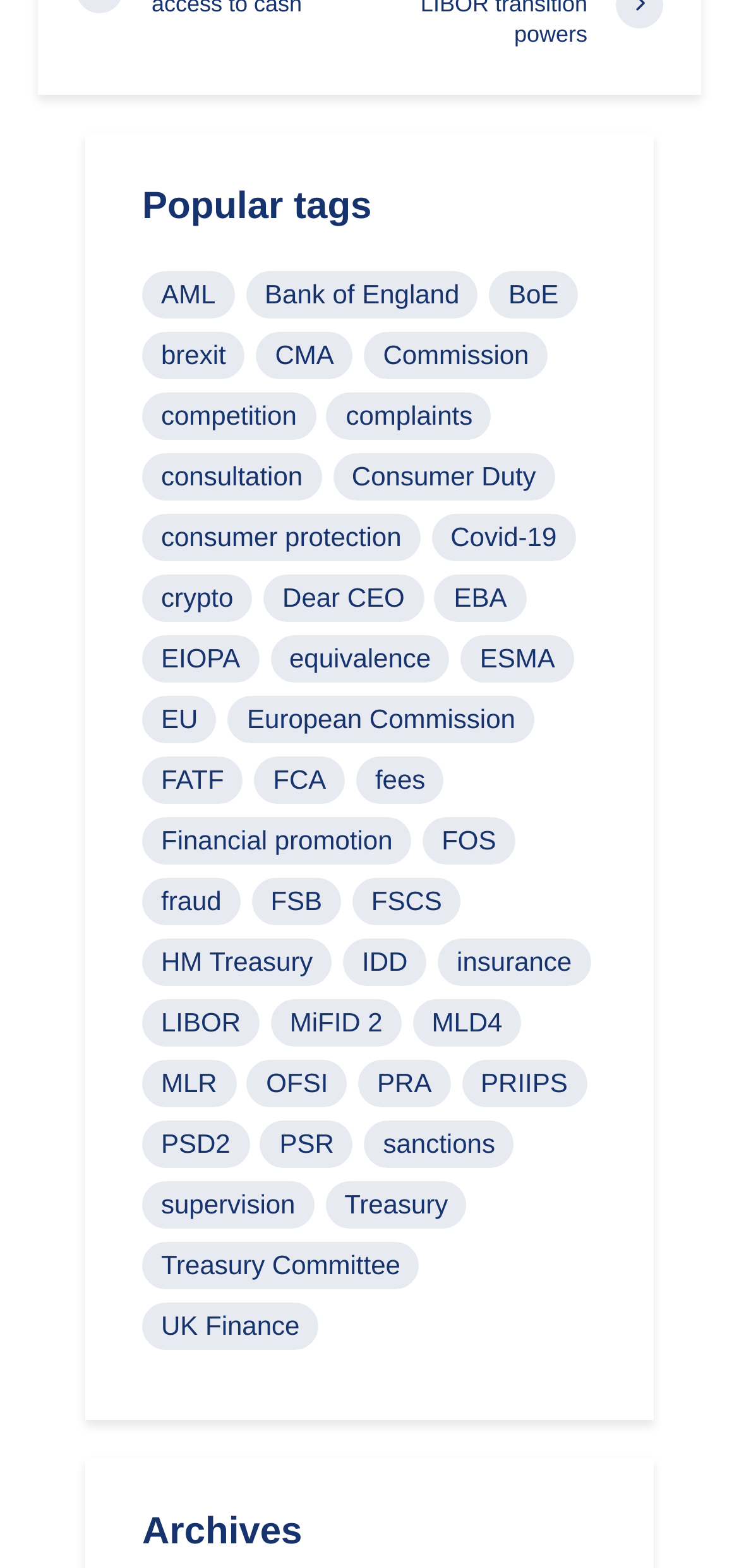Bounding box coordinates should be in the format (top-left x, top-left y, bottom-right x, bottom-right y) and all values should be floating point numbers between 0 and 1. Determine the bounding box coordinate for the UI element described as: aria-label="Open navigation menu"

None